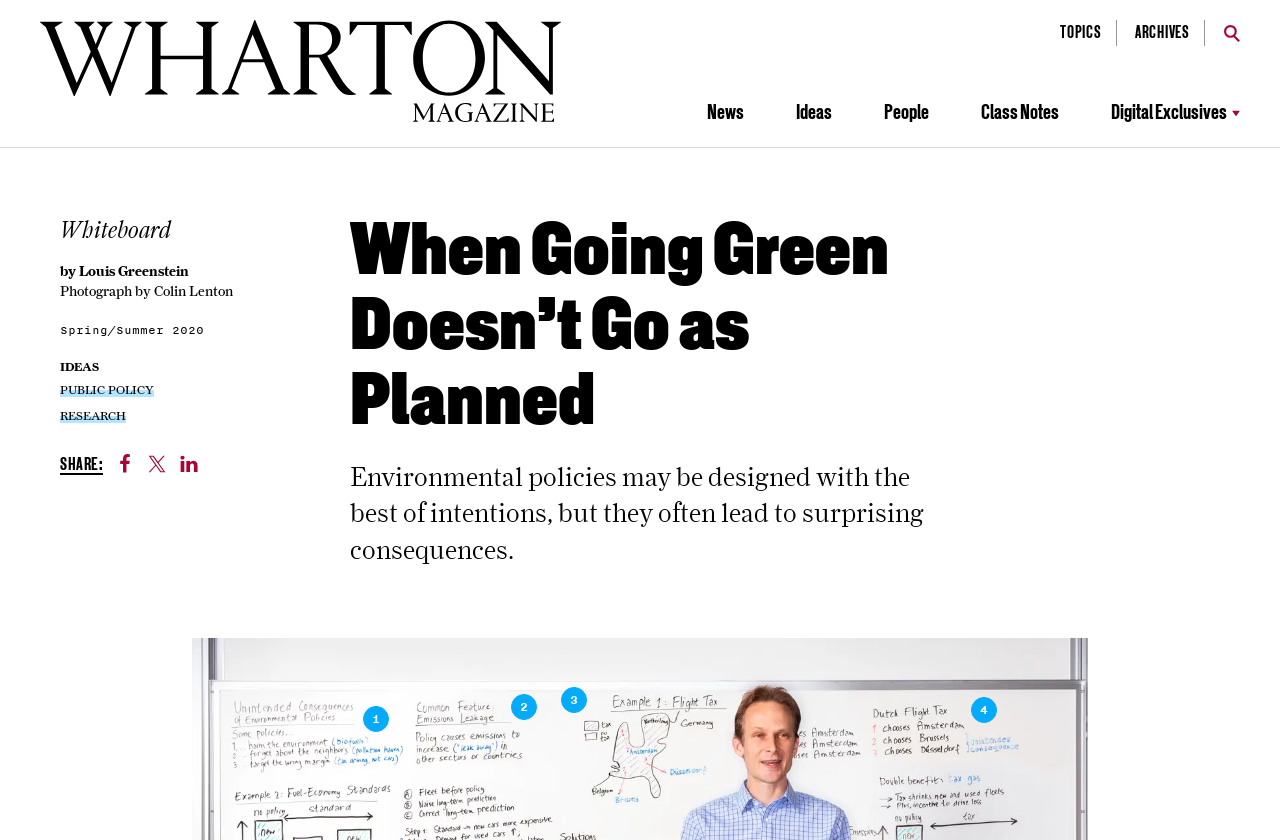Given the element description "parent_node: TOPICS ARCHIVES" in the screenshot, predict the bounding box coordinates of that UI element.

[0.031, 0.024, 0.5, 0.151]